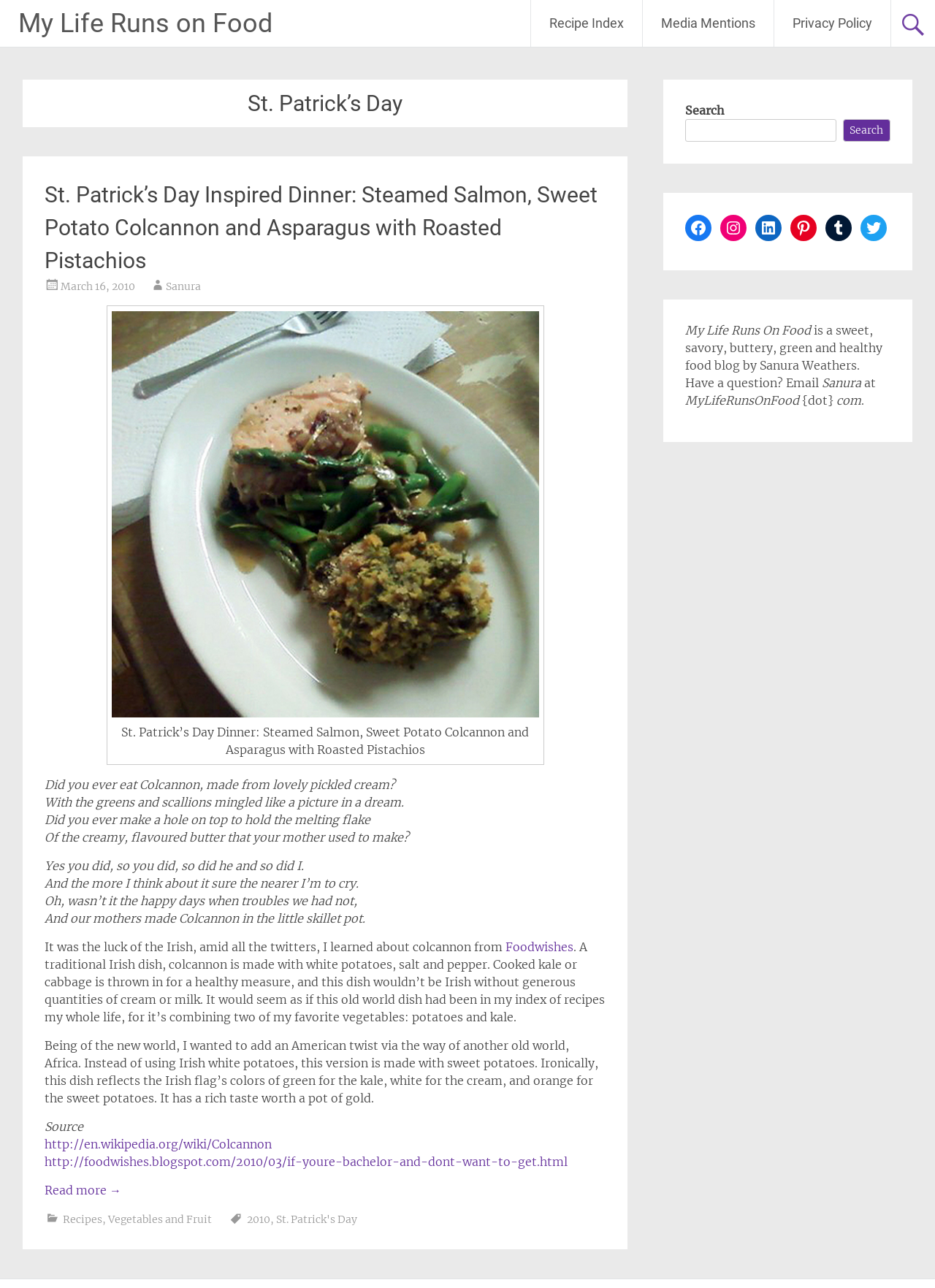Identify the bounding box for the UI element that is described as follows: "St. Patrick's Day".

[0.295, 0.942, 0.382, 0.952]